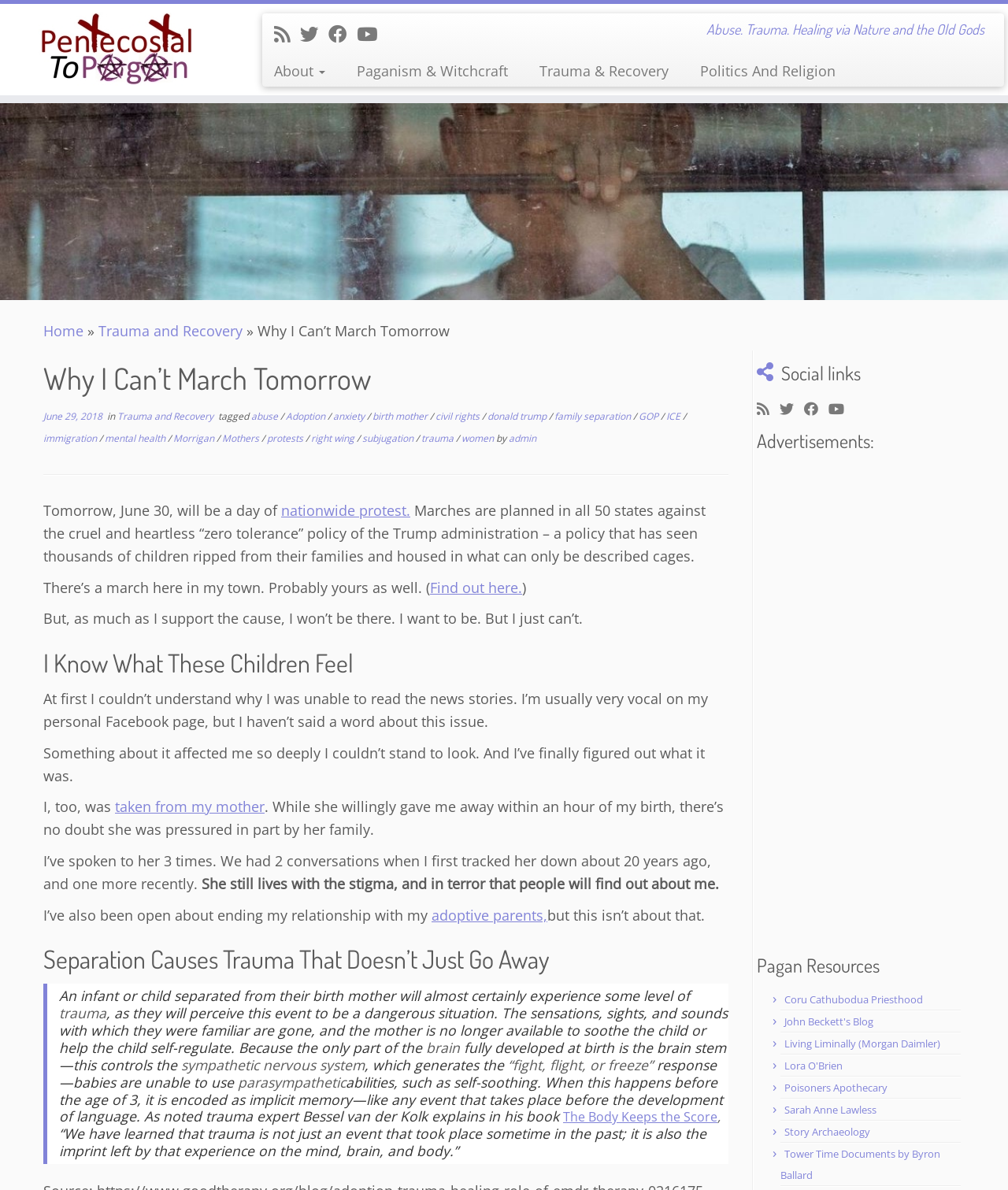Identify the bounding box coordinates of the clickable region required to complete the instruction: "Read the article 'Why I Can’t March Tomorrow'". The coordinates should be given as four float numbers within the range of 0 and 1, i.e., [left, top, right, bottom].

[0.255, 0.27, 0.446, 0.286]